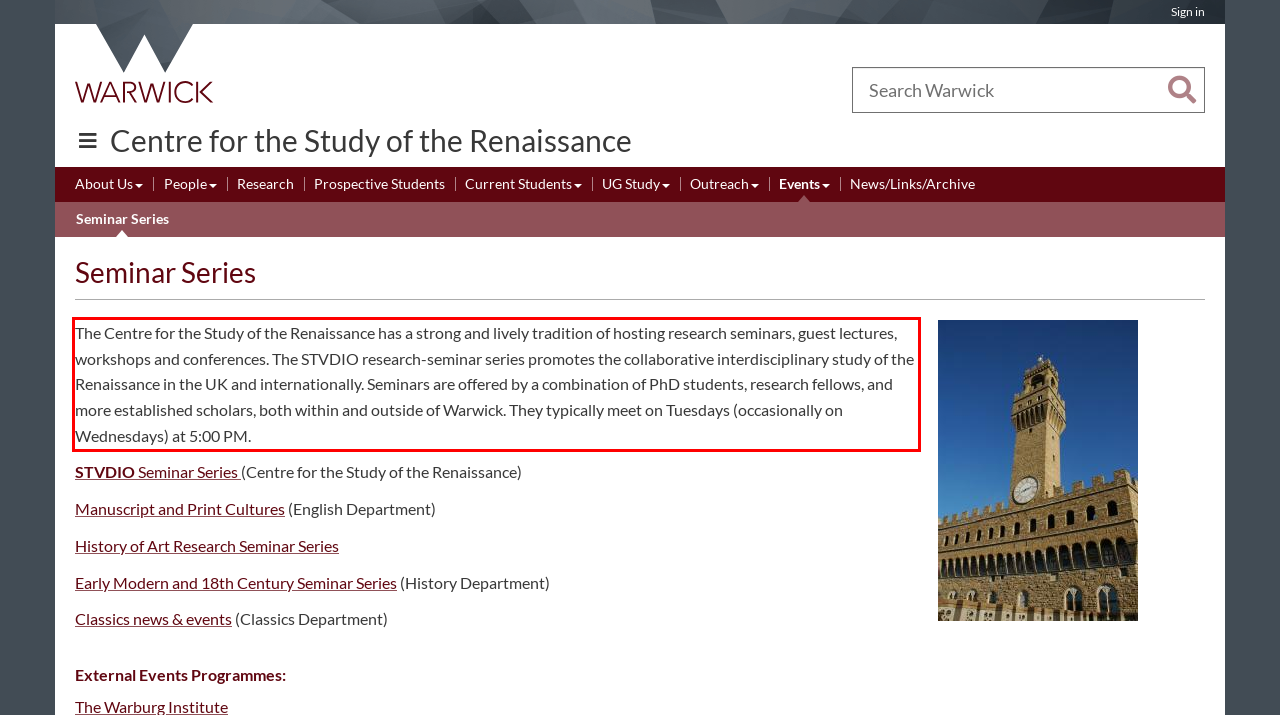Identify the text inside the red bounding box on the provided webpage screenshot by performing OCR.

The Centre for the Study of the Renaissance has a strong and lively tradition of hosting research seminars, guest lectures, workshops and conferences. The STVDIO research-seminar series promotes the collaborative interdisciplinary study of the Renaissance in the UK and internationally. Seminars are offered by a combination of PhD students, research fellows, and more established scholars, both within and outside of Warwick. They typically meet on Tuesdays (occasionally on Wednesdays) at 5:00 PM.